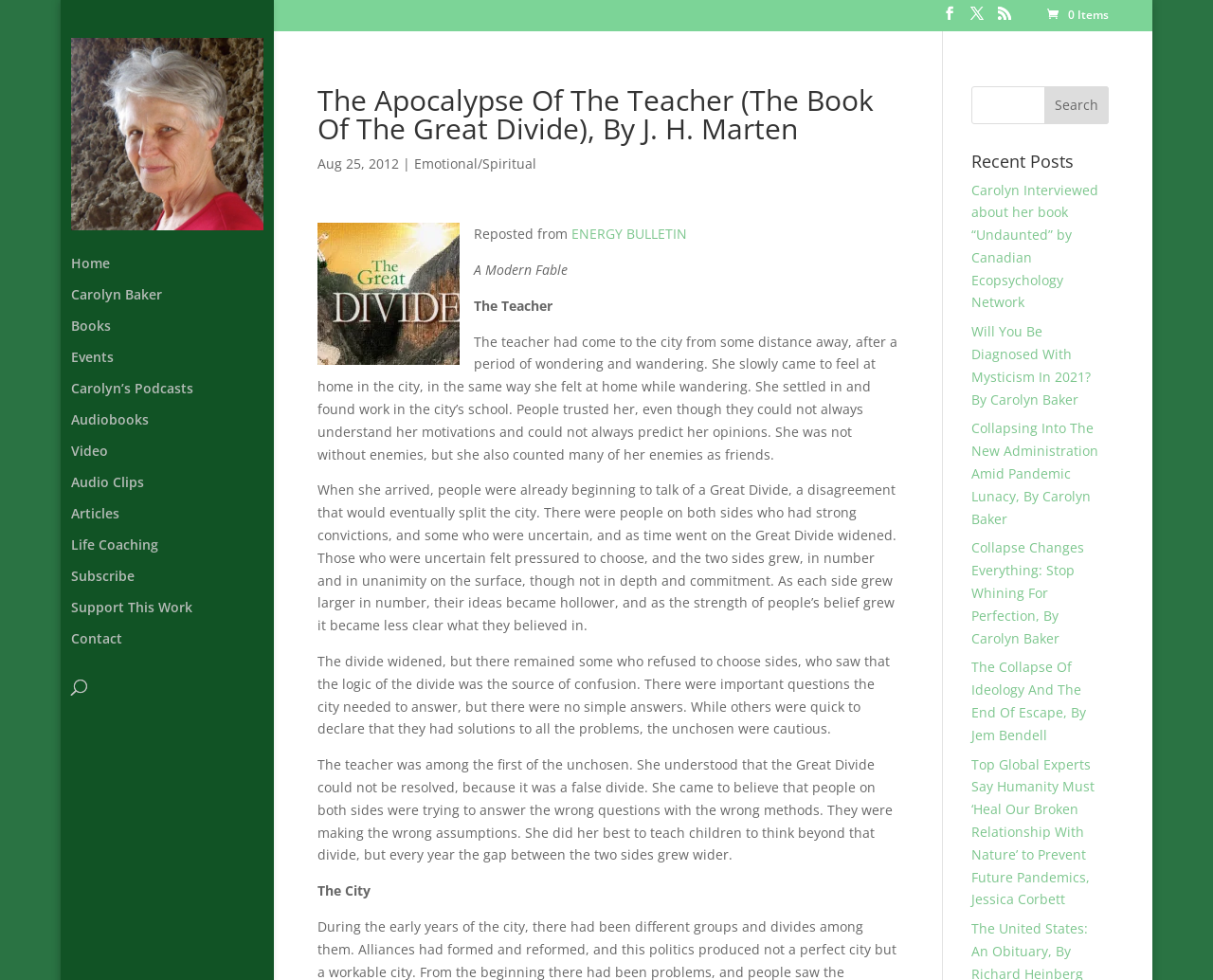Find the bounding box coordinates for the area that should be clicked to accomplish the instruction: "Visit Carolyn Baker's homepage".

[0.059, 0.139, 0.217, 0.158]